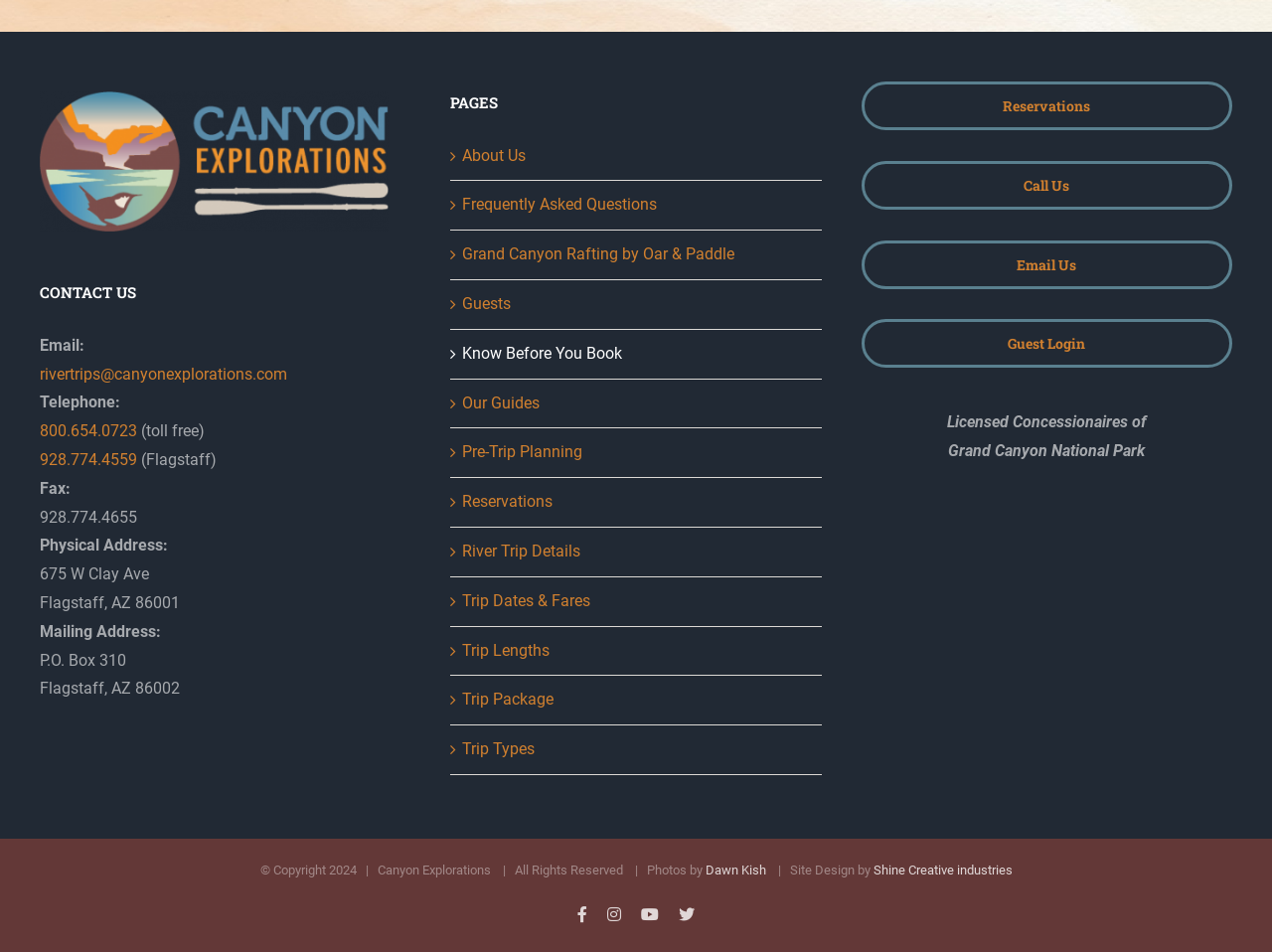Please find the bounding box coordinates of the element that must be clicked to perform the given instruction: "Call us toll free". The coordinates should be four float numbers from 0 to 1, i.e., [left, top, right, bottom].

[0.031, 0.443, 0.108, 0.463]